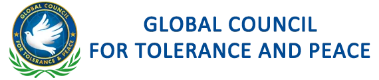What is the organization's commitment?
Please provide a detailed and thorough answer to the question.

The text 'GLOBAL COUNCIL FOR TOLERANCE AND PEACE' is presented in bold blue letters, representing the organization's commitment to promoting tolerance and harmony among diverse communities globally.